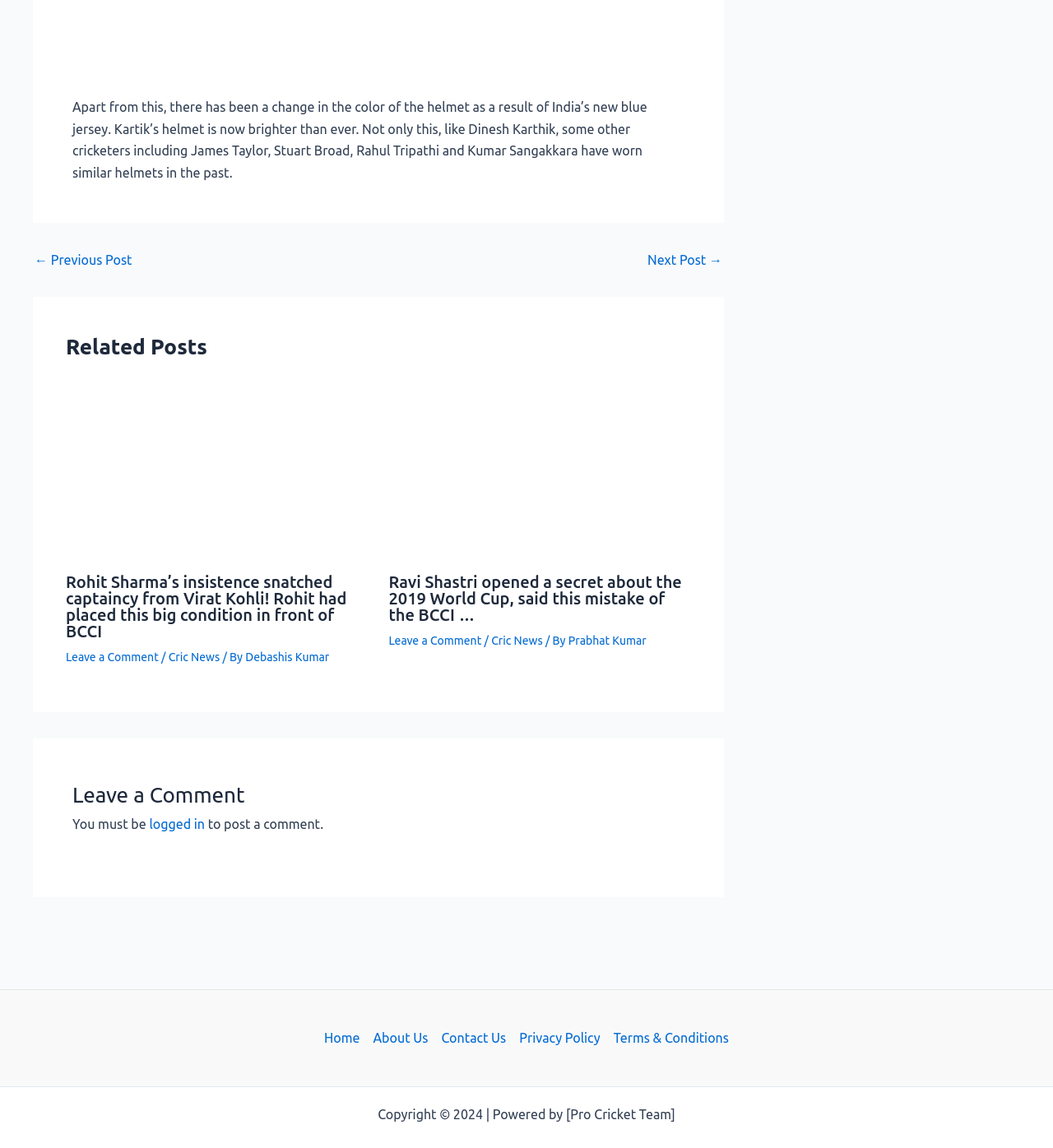Highlight the bounding box coordinates of the region I should click on to meet the following instruction: "Click on the 'Home' link".

[0.308, 0.895, 0.348, 0.914]